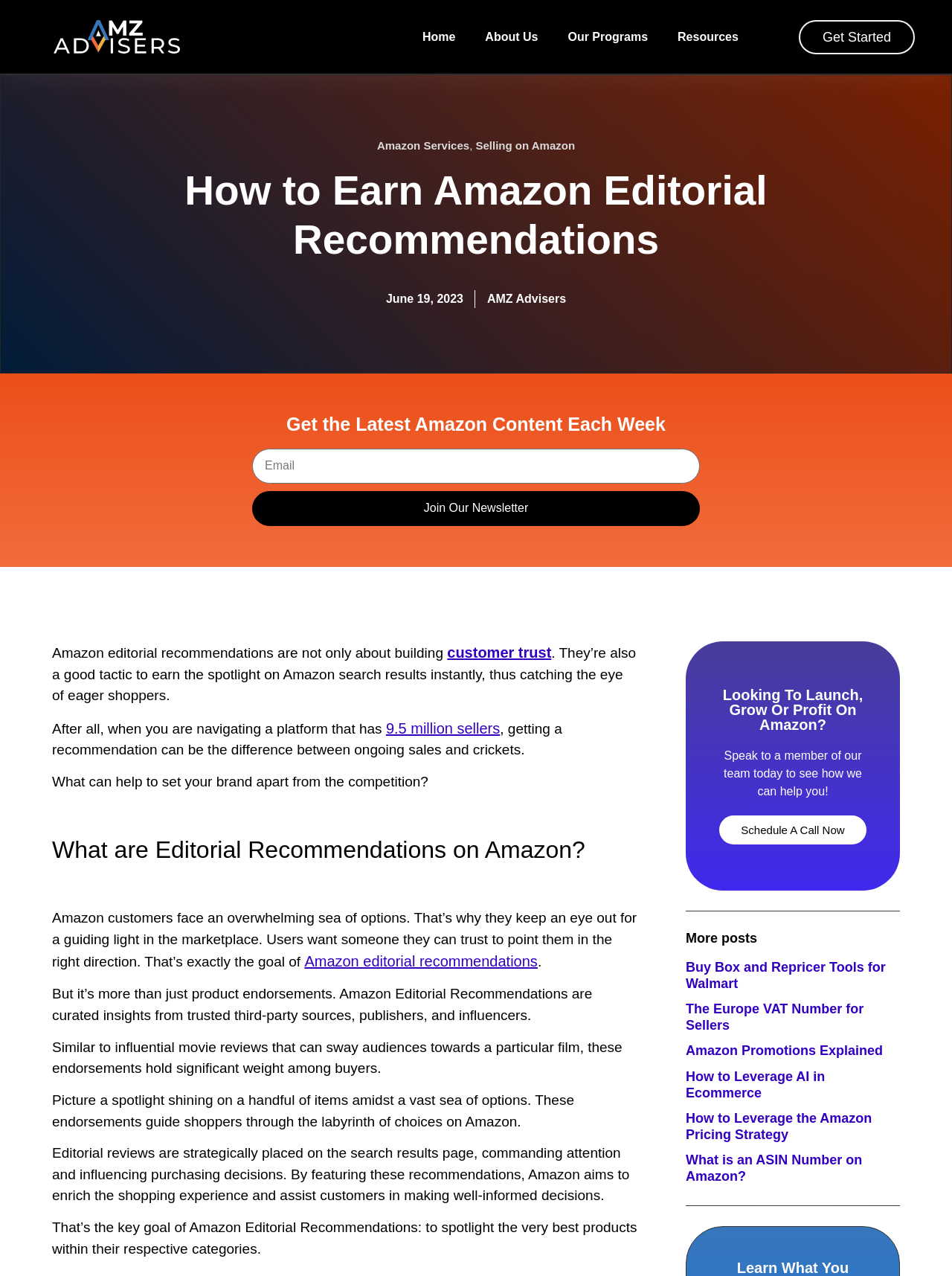What can help set a brand apart from the competition?
Analyze the image and deliver a detailed answer to the question.

The webpage asks the question 'What can help to set your brand apart from the competition?' and implies that Amazon Editorial Recommendations can be the answer, as they are a good tactic to earn the spotlight on Amazon search results instantly, thus catching the eye of eager shoppers.